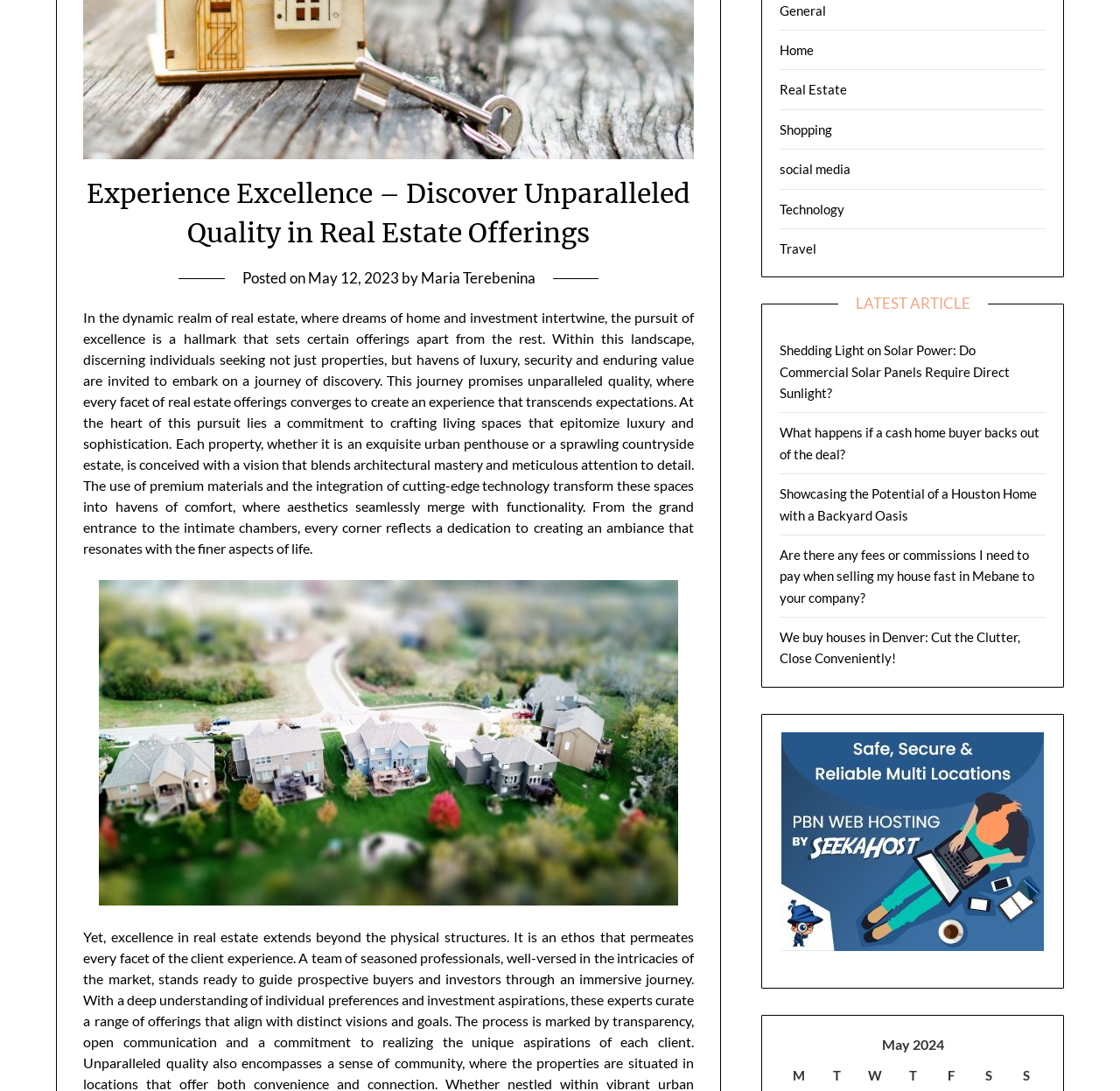For the given element description Travel, determine the bounding box coordinates of the UI element. The coordinates should follow the format (top-left x, top-left y, bottom-right x, bottom-right y) and be within the range of 0 to 1.

[0.696, 0.22, 0.729, 0.235]